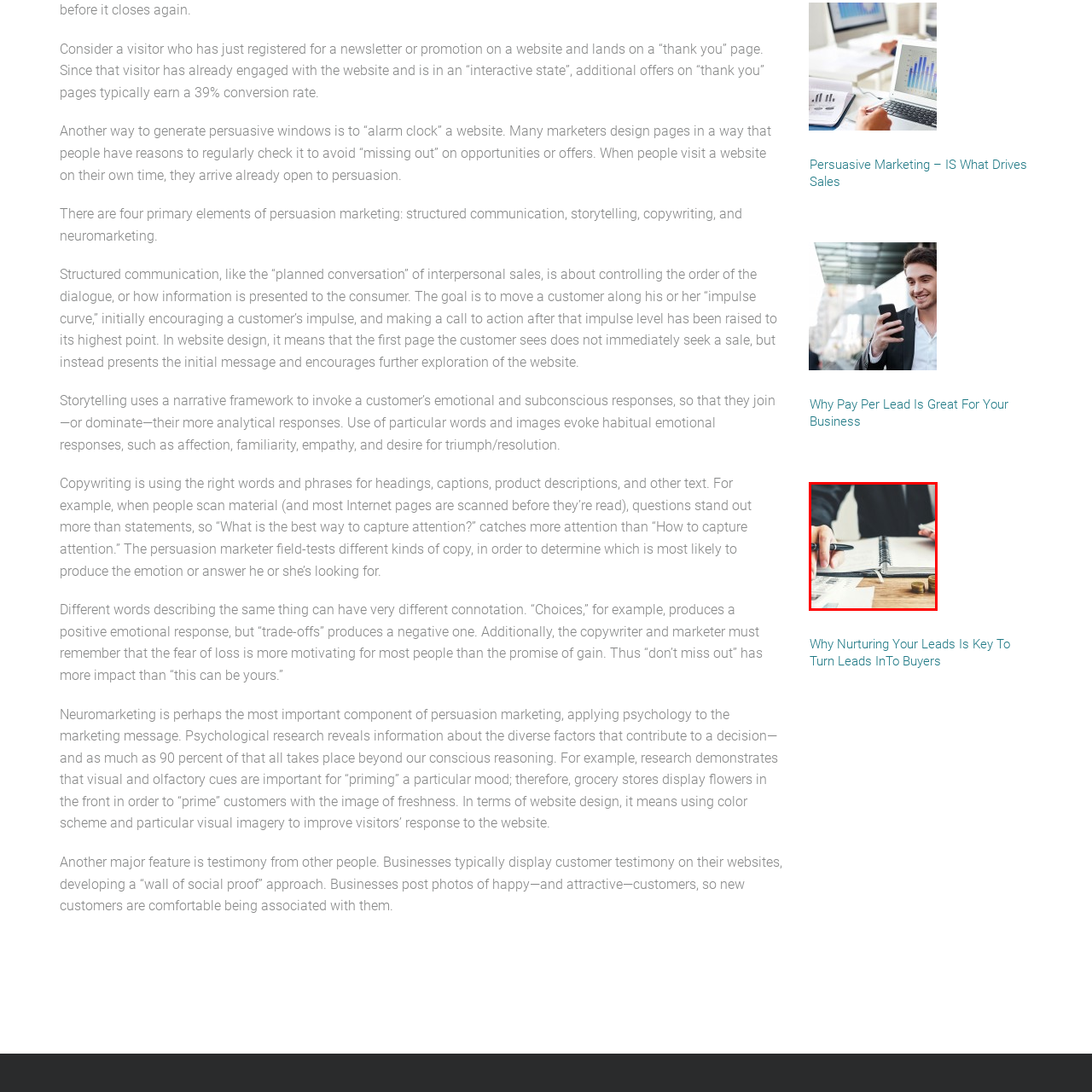What is visible in the foreground?
Focus on the part of the image marked with a red bounding box and deliver an in-depth answer grounded in the visual elements you observe.

In the foreground of the image, coins are visible, emphasizing a focus on financial matters, possibly indicating budgeting or cash flow considerations, which is a crucial aspect of financial analysis or planning.